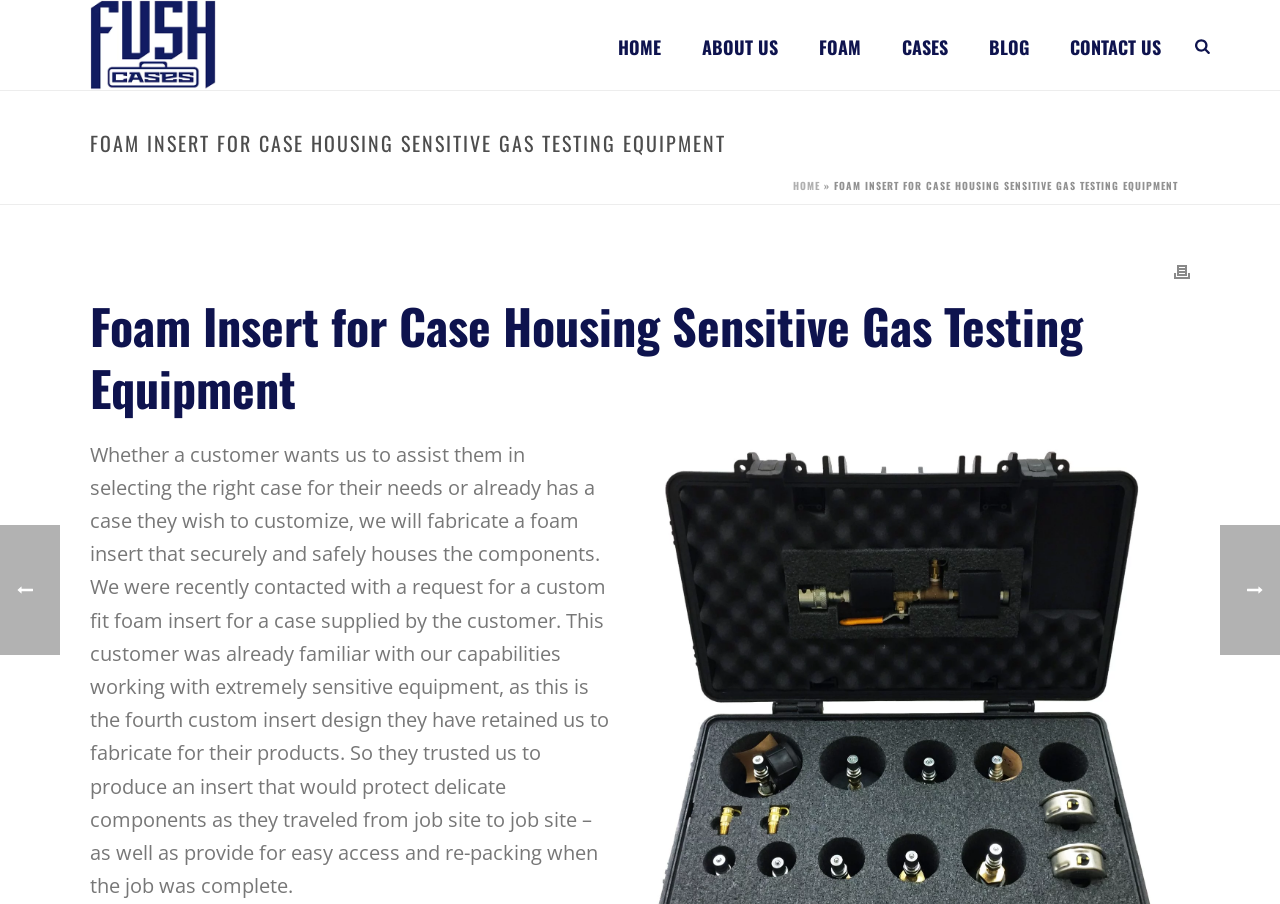Identify the bounding box coordinates of the element that should be clicked to fulfill this task: "Click Print". The coordinates should be provided as four float numbers between 0 and 1, i.e., [left, top, right, bottom].

[0.917, 0.282, 0.93, 0.315]